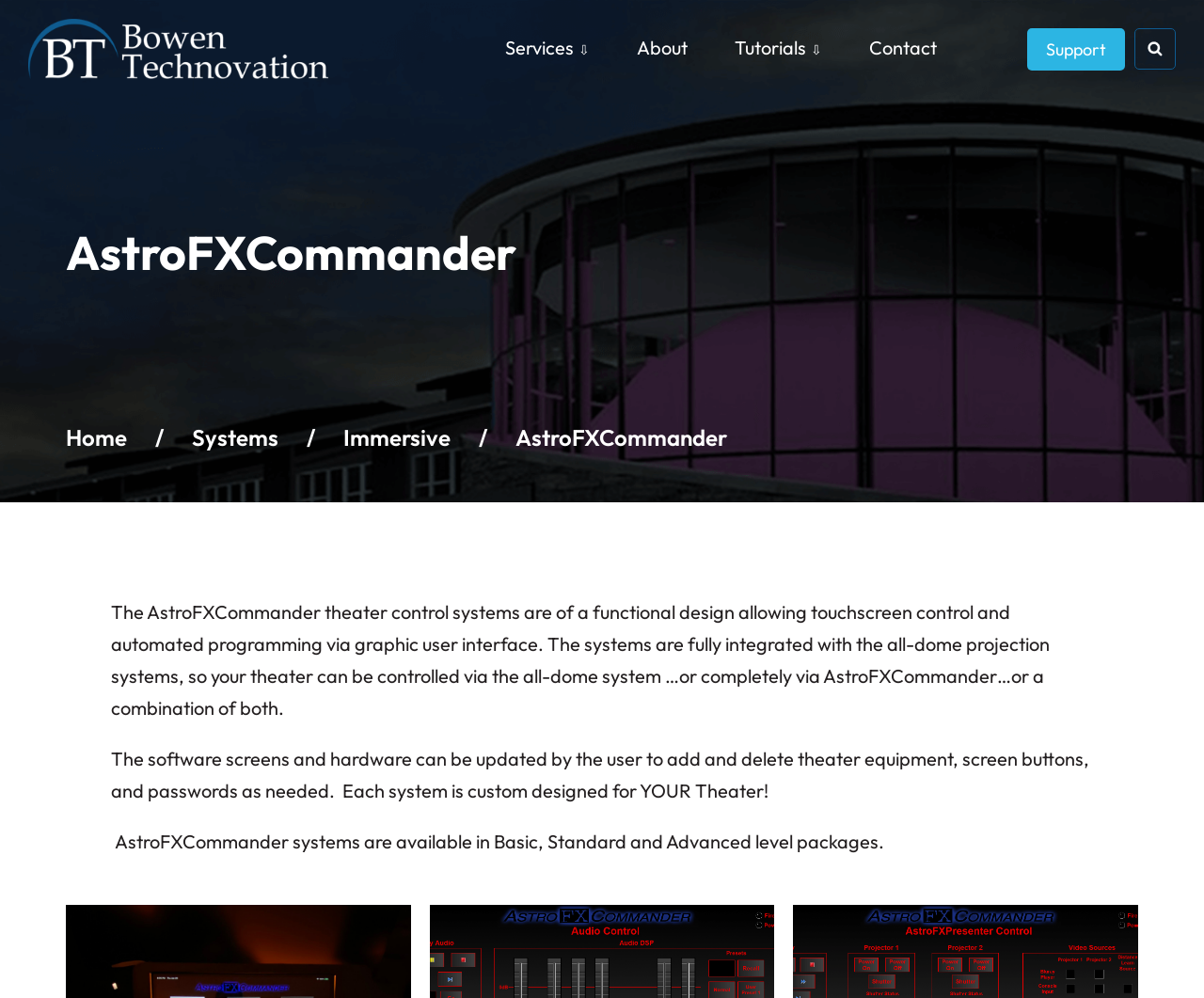What is AstroFXCommander?
Provide a detailed and well-explained answer to the question.

Based on the webpage content, AstroFXCommander is a theater control system that allows touchscreen control and automated programming via a graphic user interface. It is fully integrated with all-dome projection systems.